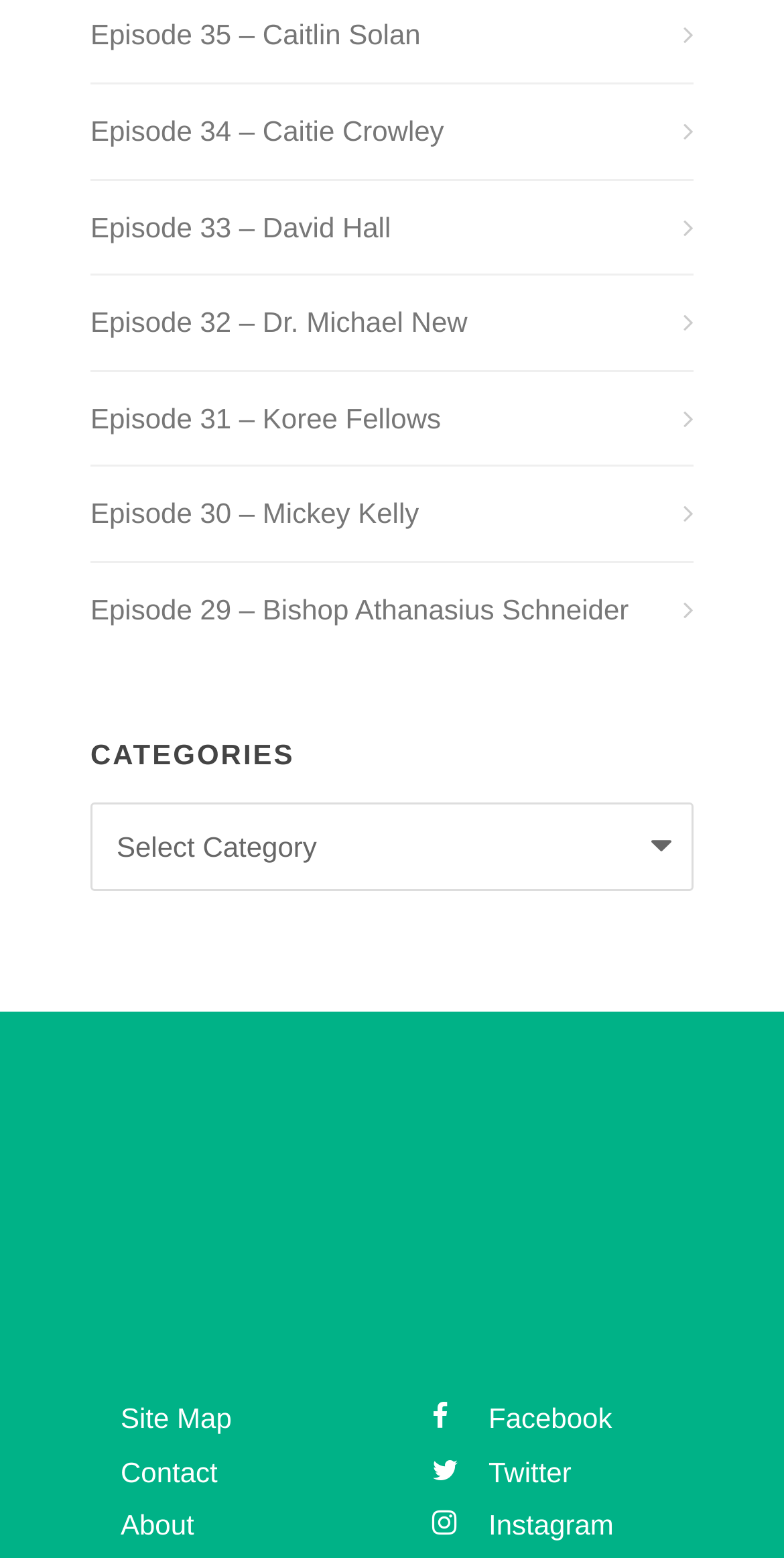What is the purpose of the link 'Site Map'?
Using the image, provide a concise answer in one word or a short phrase.

Navigating the website